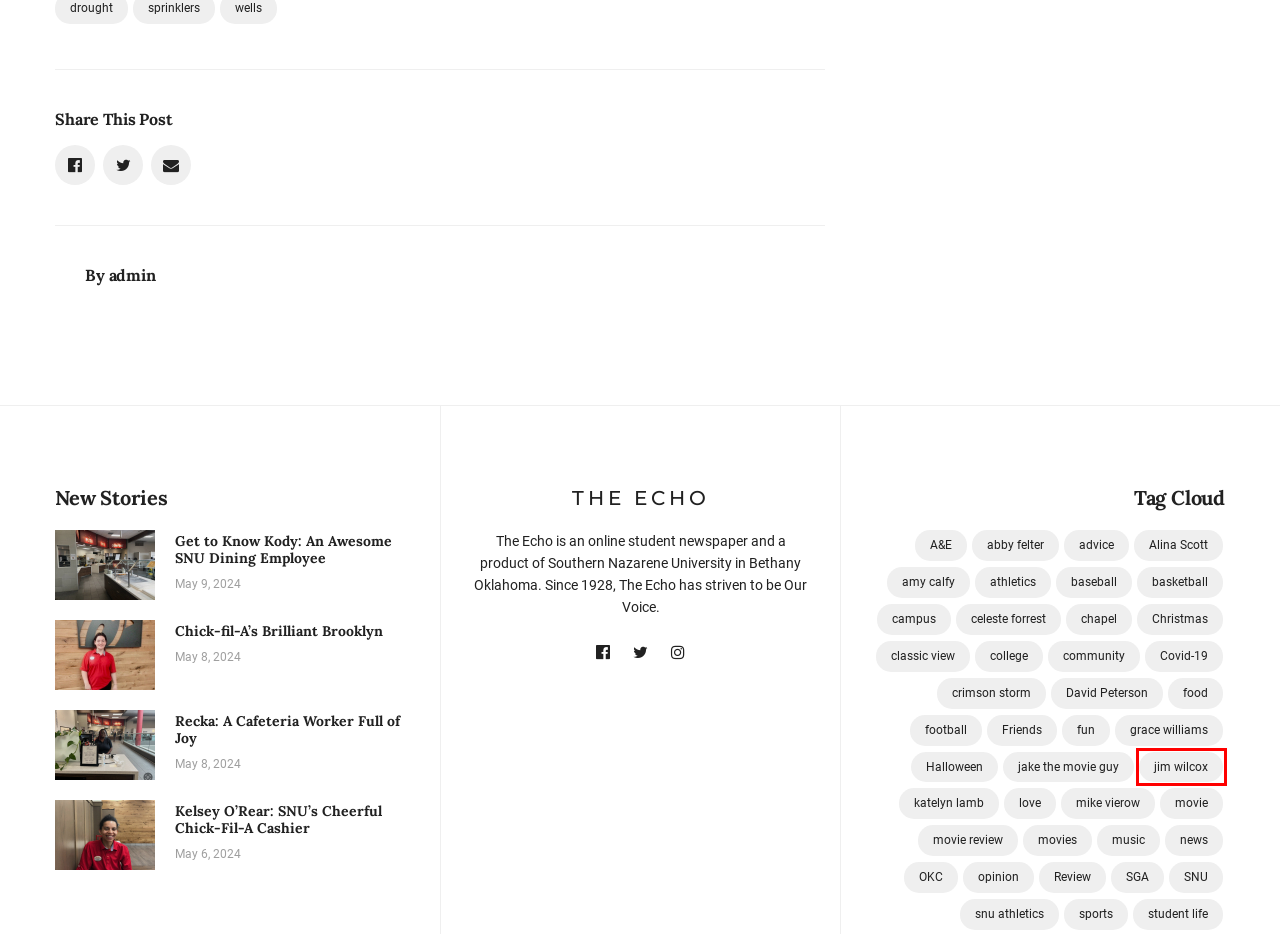Observe the provided screenshot of a webpage with a red bounding box around a specific UI element. Choose the webpage description that best fits the new webpage after you click on the highlighted element. These are your options:
A. movie review – The Echo
B. music – The Echo
C. love – The Echo
D. student life – The Echo
E. katelyn lamb – The Echo
F. jim wilcox – The Echo
G. celeste forrest – The Echo
H. fun – The Echo

F